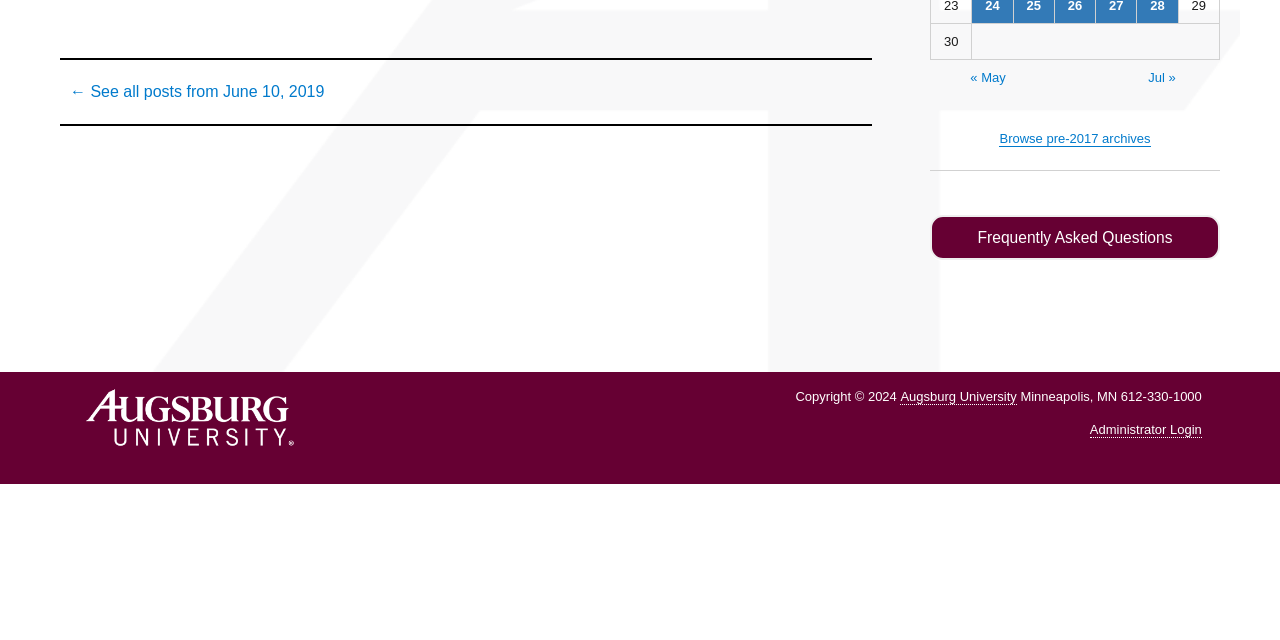Please specify the bounding box coordinates in the format (top-left x, top-left y, bottom-right x, bottom-right y), with values ranging from 0 to 1. Identify the bounding box for the UI component described as follows: Frequently Asked Questions

[0.727, 0.335, 0.953, 0.407]